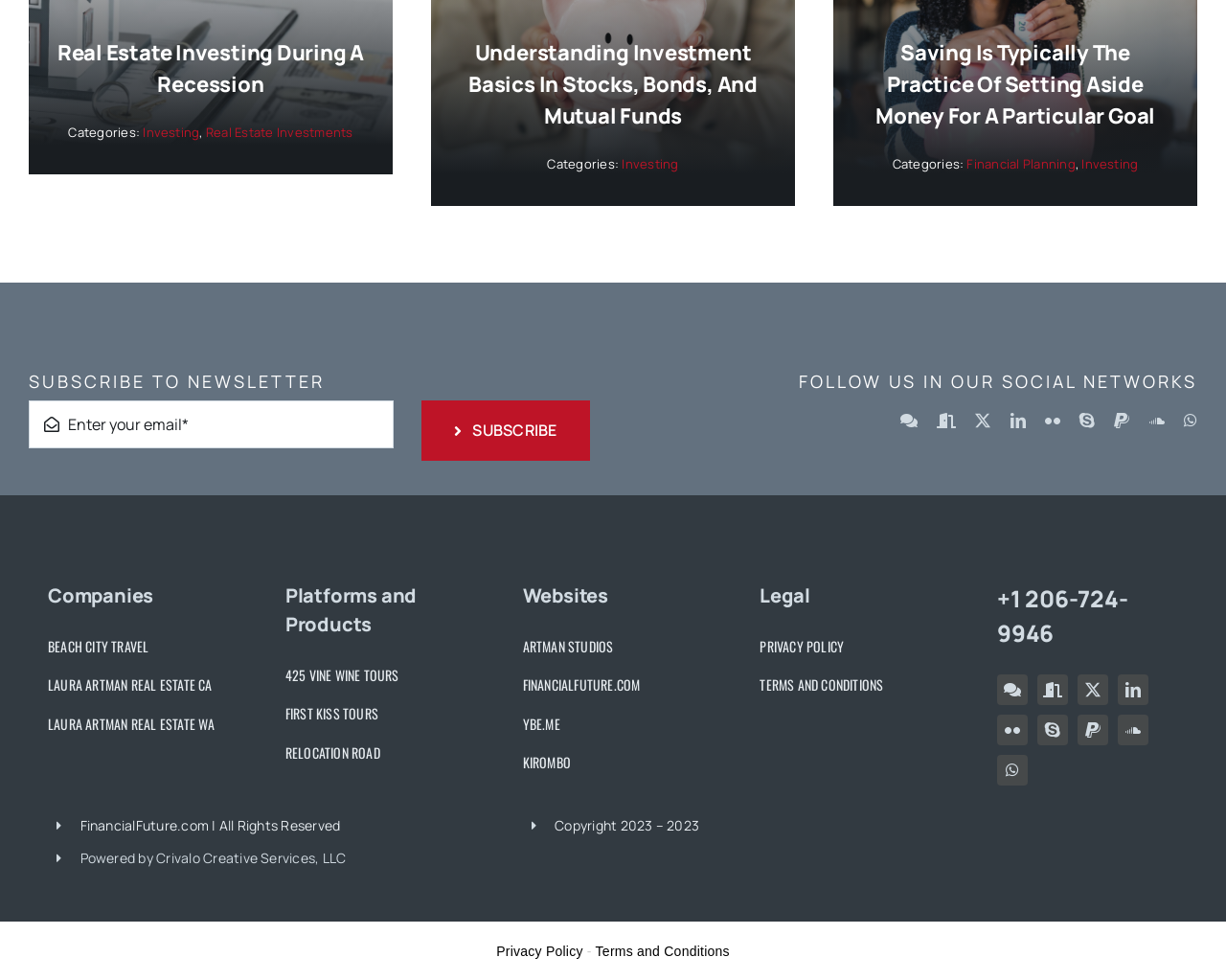Can you determine the bounding box coordinates of the area that needs to be clicked to fulfill the following instruction: "Visit LAURA ARTMAN REAL ESTATE CA"?

[0.039, 0.687, 0.187, 0.711]